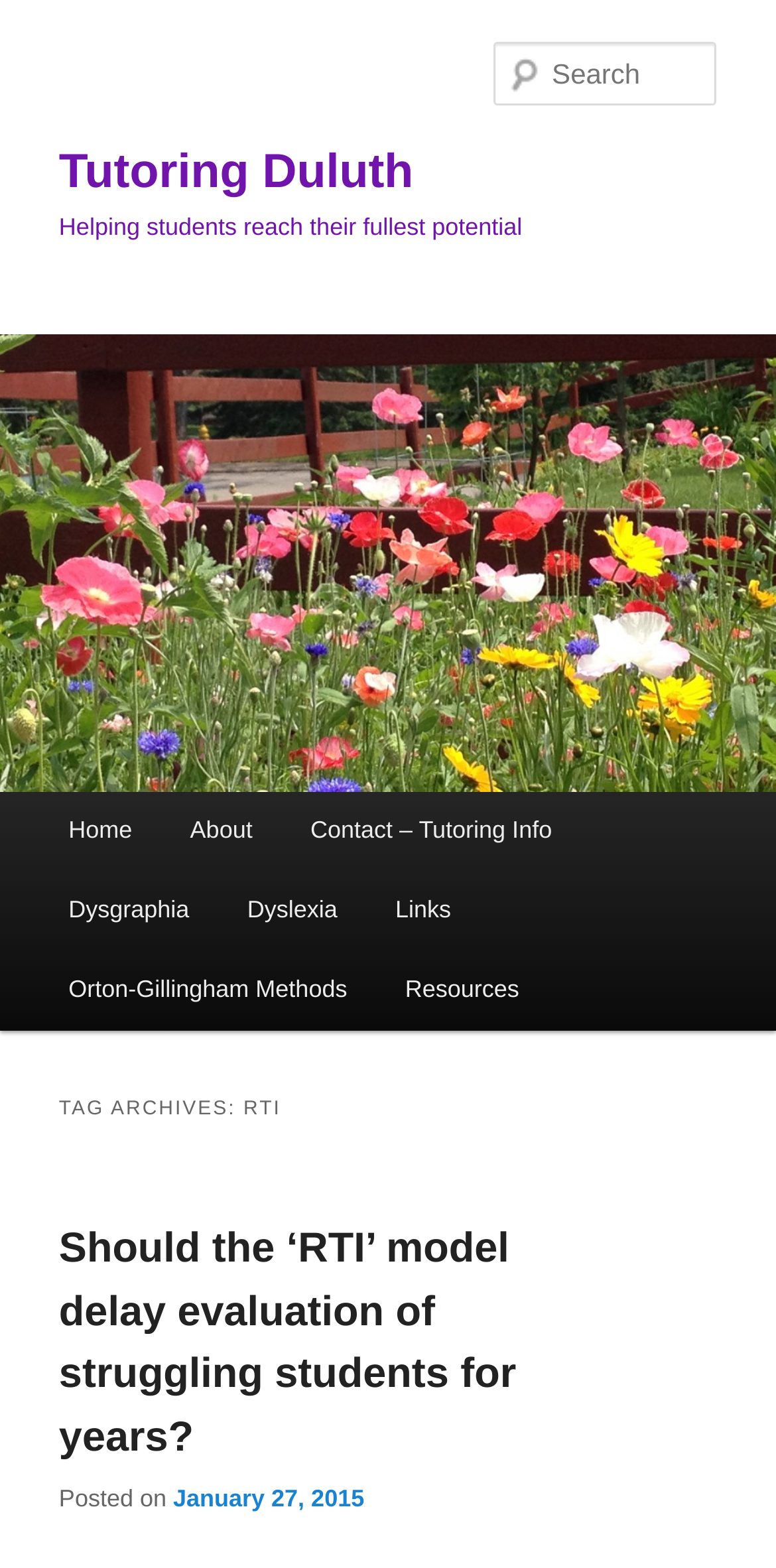What is the purpose of the search box?
Look at the image and provide a detailed response to the question.

The search box is a textbox element with the placeholder text 'Search Search' and bounding box coordinates [0.637, 0.027, 0.924, 0.067]. Its purpose is to allow users to search the website for specific content, as indicated by the placeholder text.